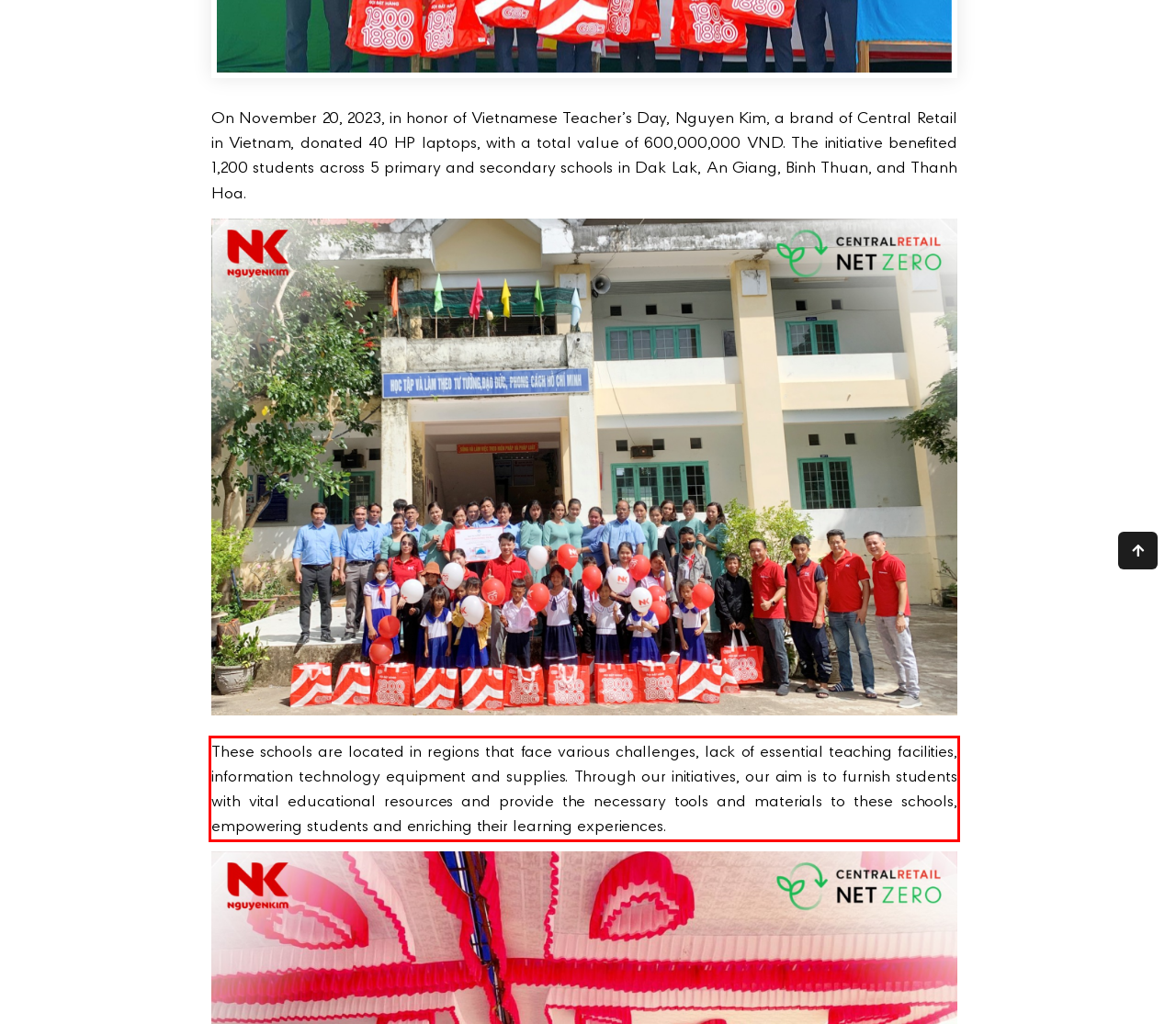You are provided with a screenshot of a webpage containing a red bounding box. Please extract the text enclosed by this red bounding box.

These schools are located in regions that face various challenges, lack of essential teaching facilities, information technology equipment and supplies. Through our initiatives, our aim is to furnish students with vital educational resources and provide the necessary tools and materials to these schools, empowering students and enriching their learning experiences.